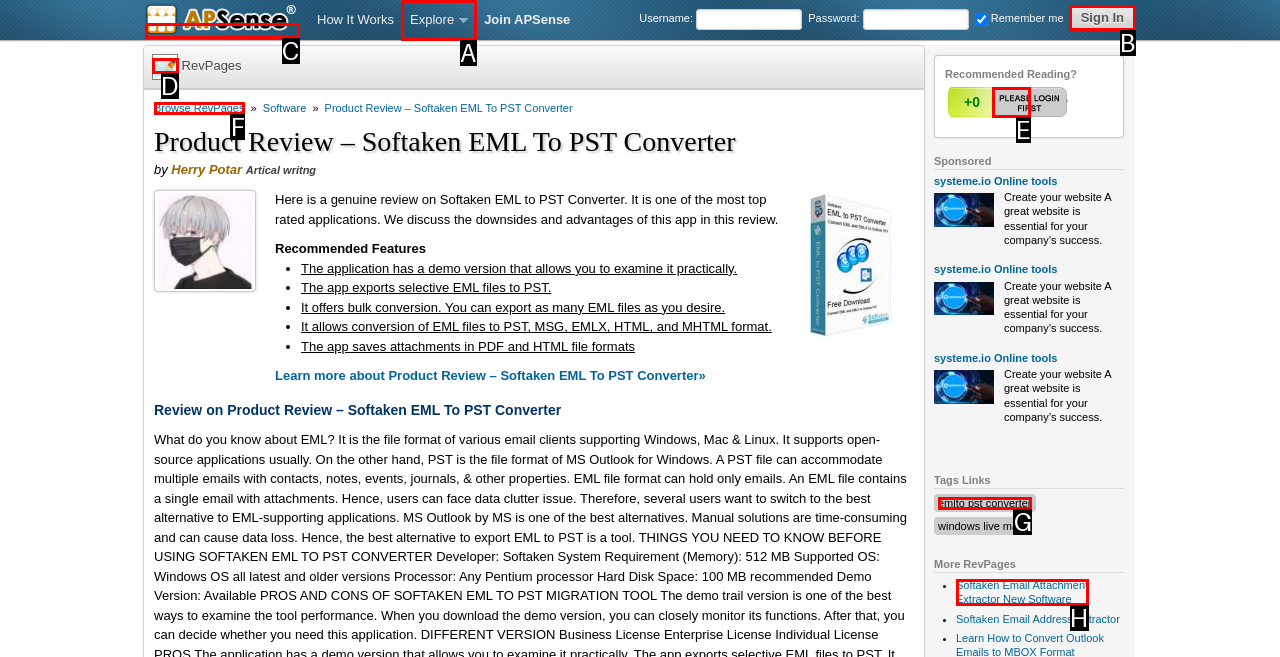Tell me which letter I should select to achieve the following goal: Explore APSense
Answer with the corresponding letter from the provided options directly.

A